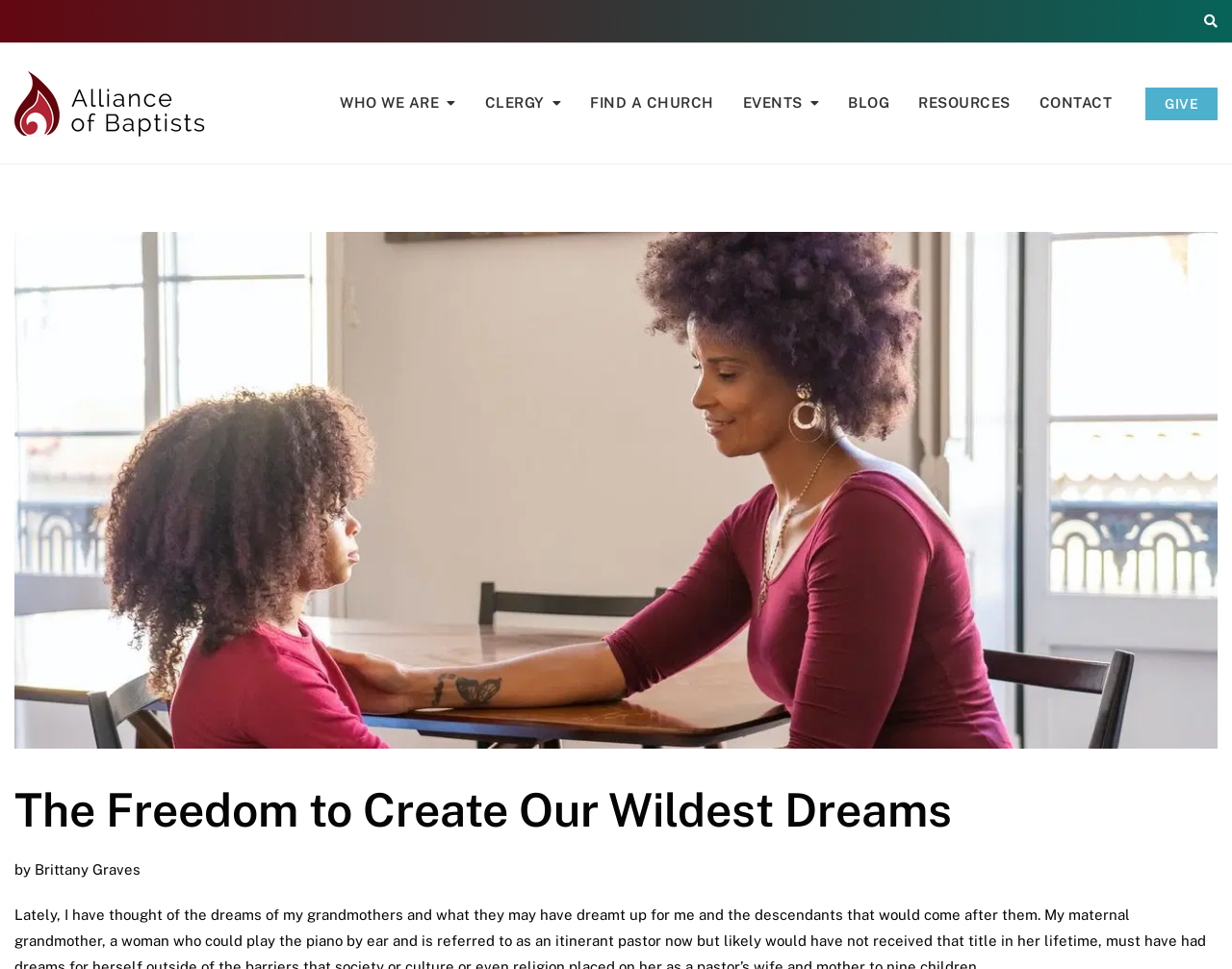Provide the bounding box coordinates of the section that needs to be clicked to accomplish the following instruction: "Click the GIVE button."

[0.93, 0.09, 0.988, 0.124]